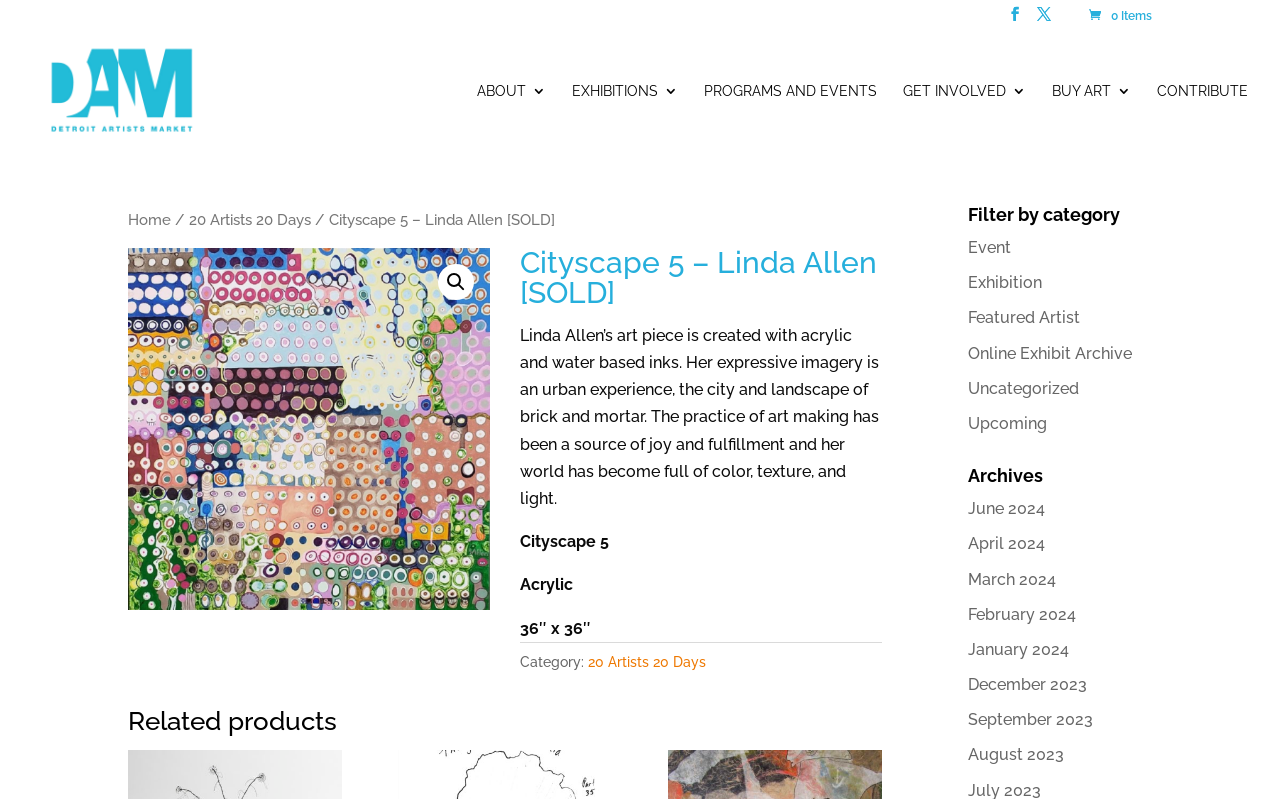Determine the bounding box coordinates of the region to click in order to accomplish the following instruction: "Search for something". Provide the coordinates as four float numbers between 0 and 1, specifically [left, top, right, bottom].

None